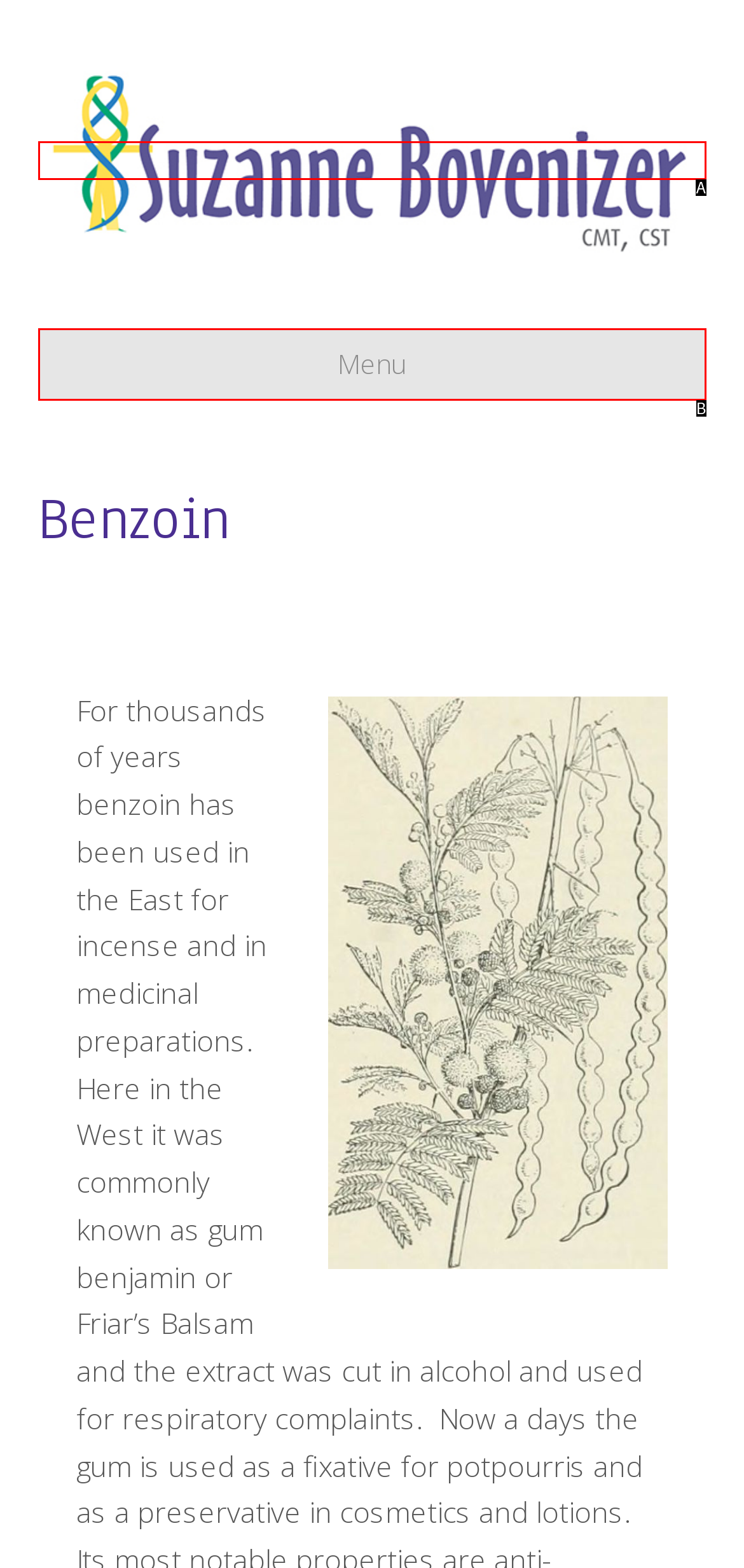Given the description: Menu, select the HTML element that matches it best. Reply with the letter of the chosen option directly.

B